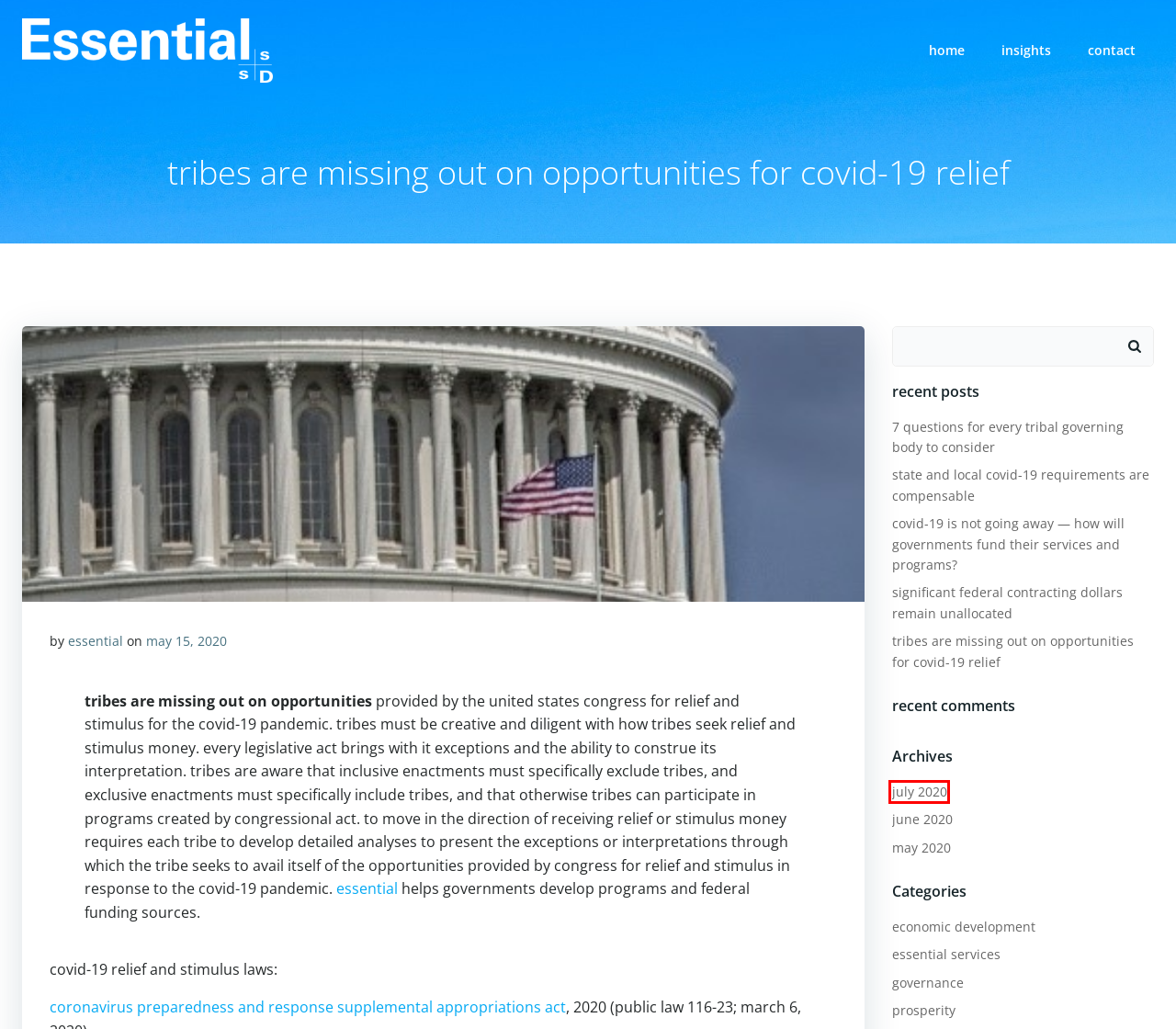Observe the provided screenshot of a webpage with a red bounding box around a specific UI element. Choose the webpage description that best fits the new webpage after you click on the highlighted element. These are your options:
A. May 15, 2020 : essential
B. July 2020 : essential
C. May 2020 : essential
D. economic development Archives : essential
E. June 2020 : essential
F. delivering success : essential
G. 7 questions for every tribal governing body to consider : essential
H. essential services Archives : essential

B